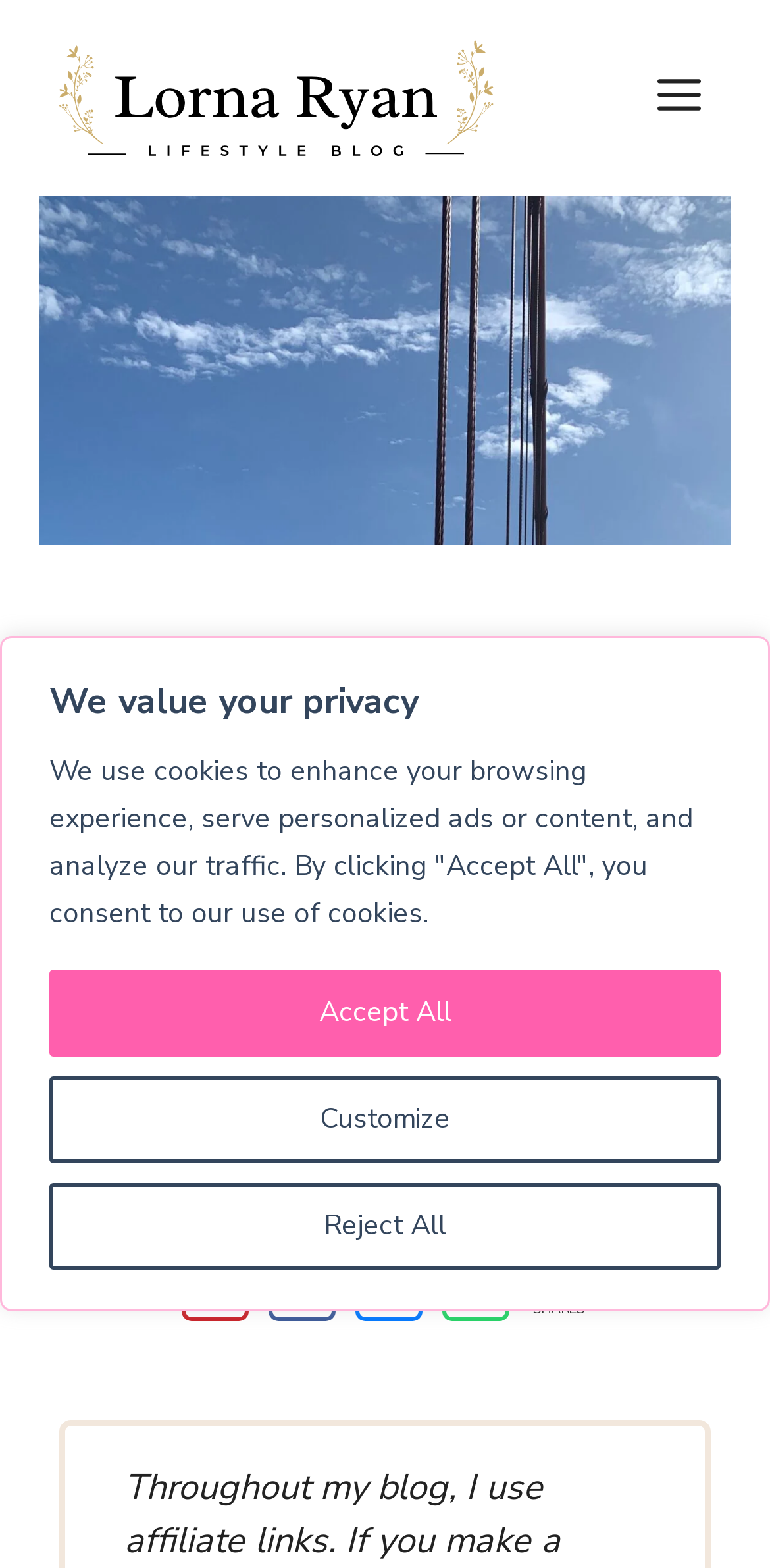How many shares does the webpage have?
Kindly offer a detailed explanation using the data available in the image.

The number of shares can be found in the section below the social media links, where it says '20 SHARES'. This information is provided in a static text element.